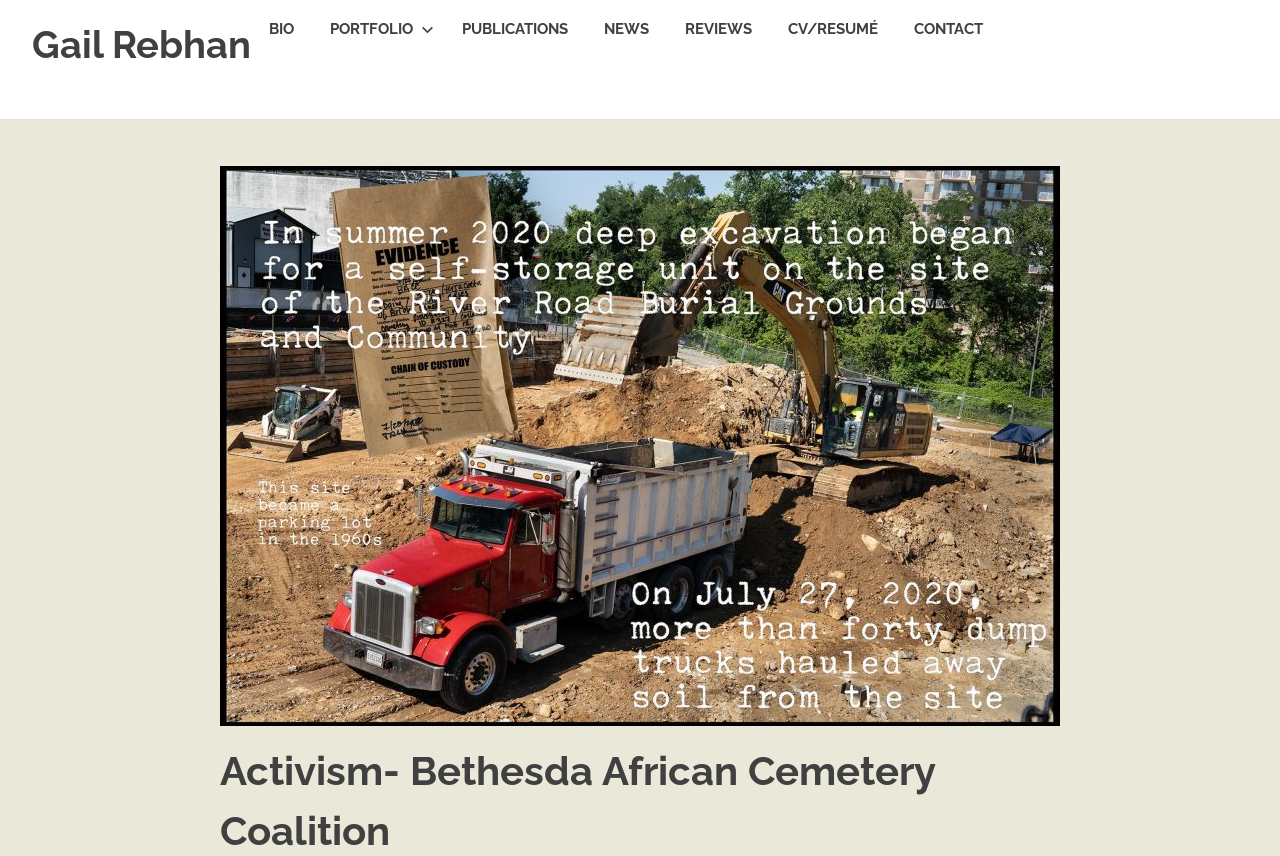Please find the bounding box coordinates of the element that must be clicked to perform the given instruction: "contact Gail Rebhan". The coordinates should be four float numbers from 0 to 1, i.e., [left, top, right, bottom].

[0.025, 0.026, 0.196, 0.078]